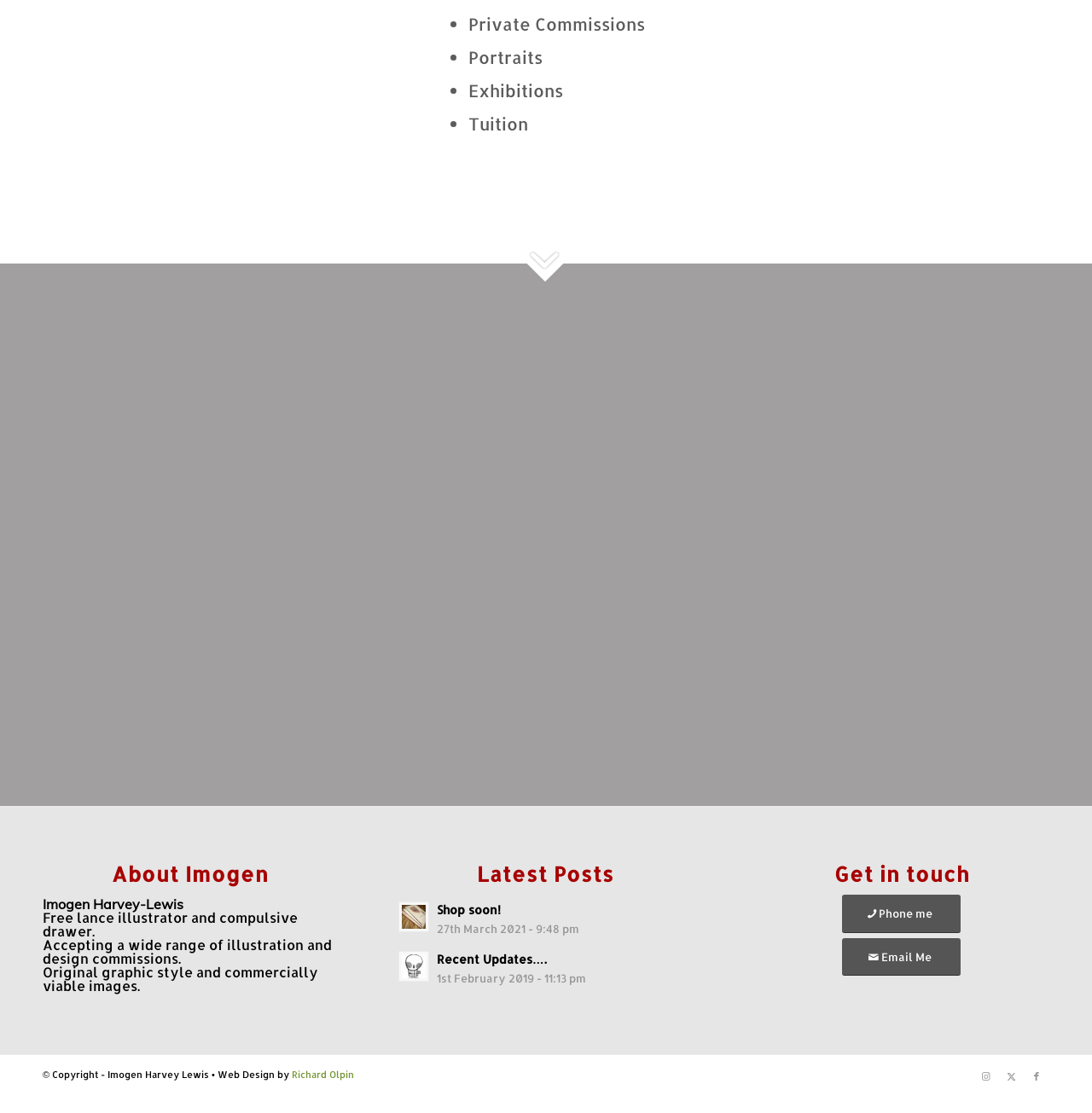How many contact methods are provided?
Based on the screenshot, provide a one-word or short-phrase response.

3